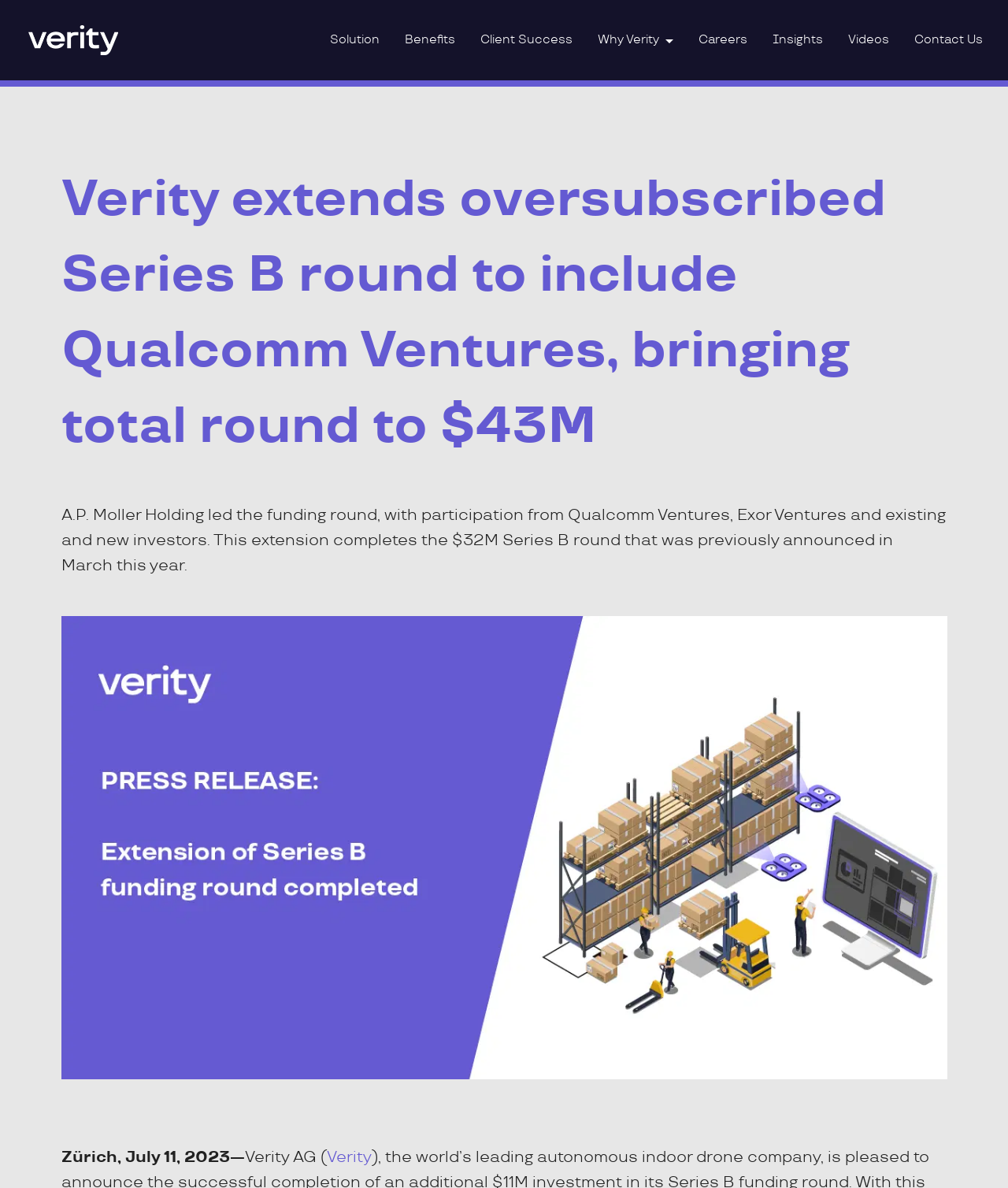Please provide a comprehensive answer to the question based on the screenshot: What is the name of the company that announced the funding?

The company that announced the funding is Verity AG, as mentioned in the text 'Zürich, July 11, 2023—Verity AG ('.